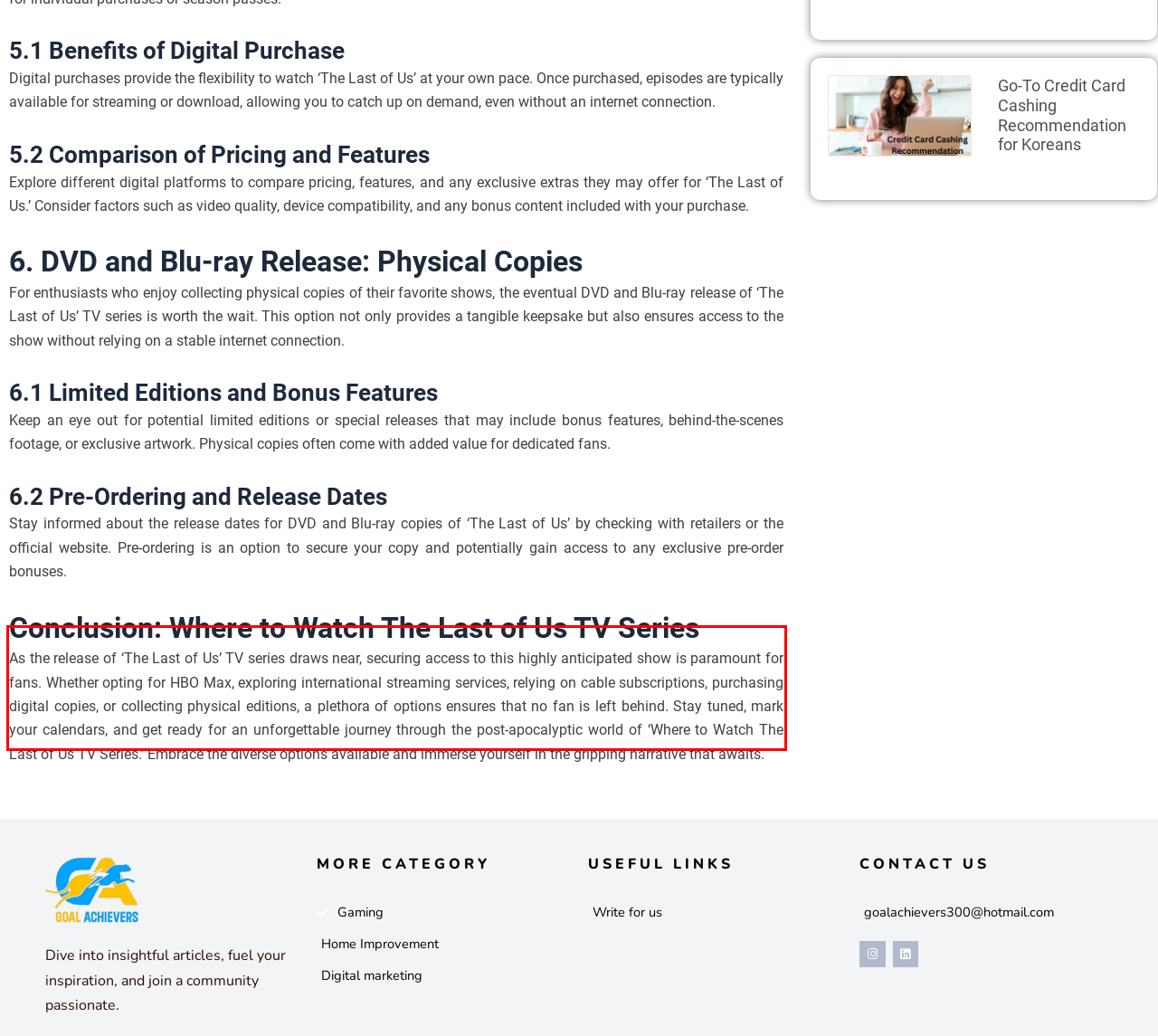There is a UI element on the webpage screenshot marked by a red bounding box. Extract and generate the text content from within this red box.

As the release of ‘The Last of Us’ TV series draws near, securing access to this highly anticipated show is paramount for fans. Whether opting for HBO Max, exploring international streaming services, relying on cable subscriptions, purchasing digital copies, or collecting physical editions, a plethora of options ensures that no fan is left behind. Stay tuned, mark your calendars, and get ready for an unforgettable journey through the post-apocalyptic world of ‘Where to Watch The Last of Us TV Series.’ Embrace the diverse options available and immerse yourself in the gripping narrative that awaits.